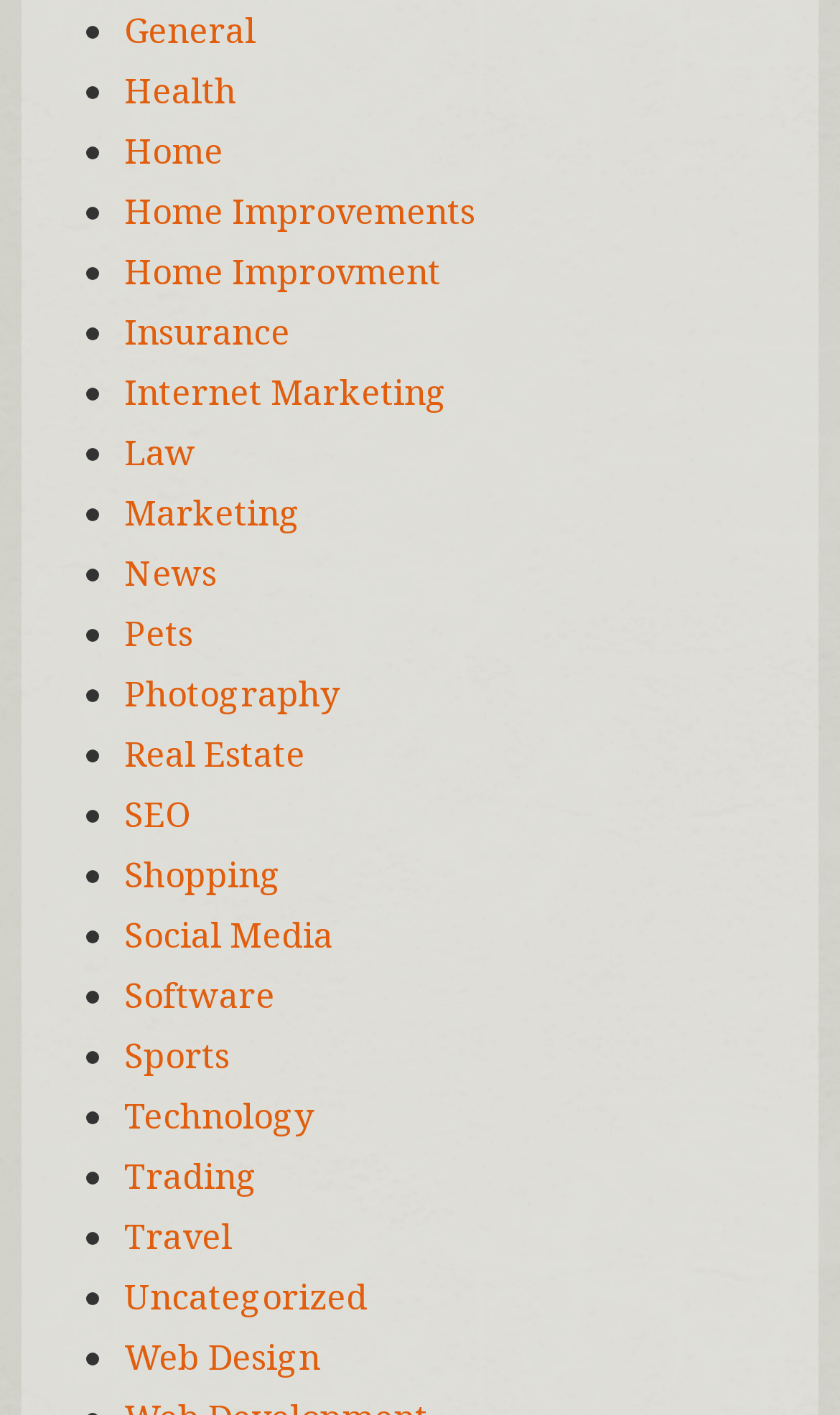Can you specify the bounding box coordinates of the area that needs to be clicked to fulfill the following instruction: "Go to Technology"?

[0.148, 0.772, 0.374, 0.806]